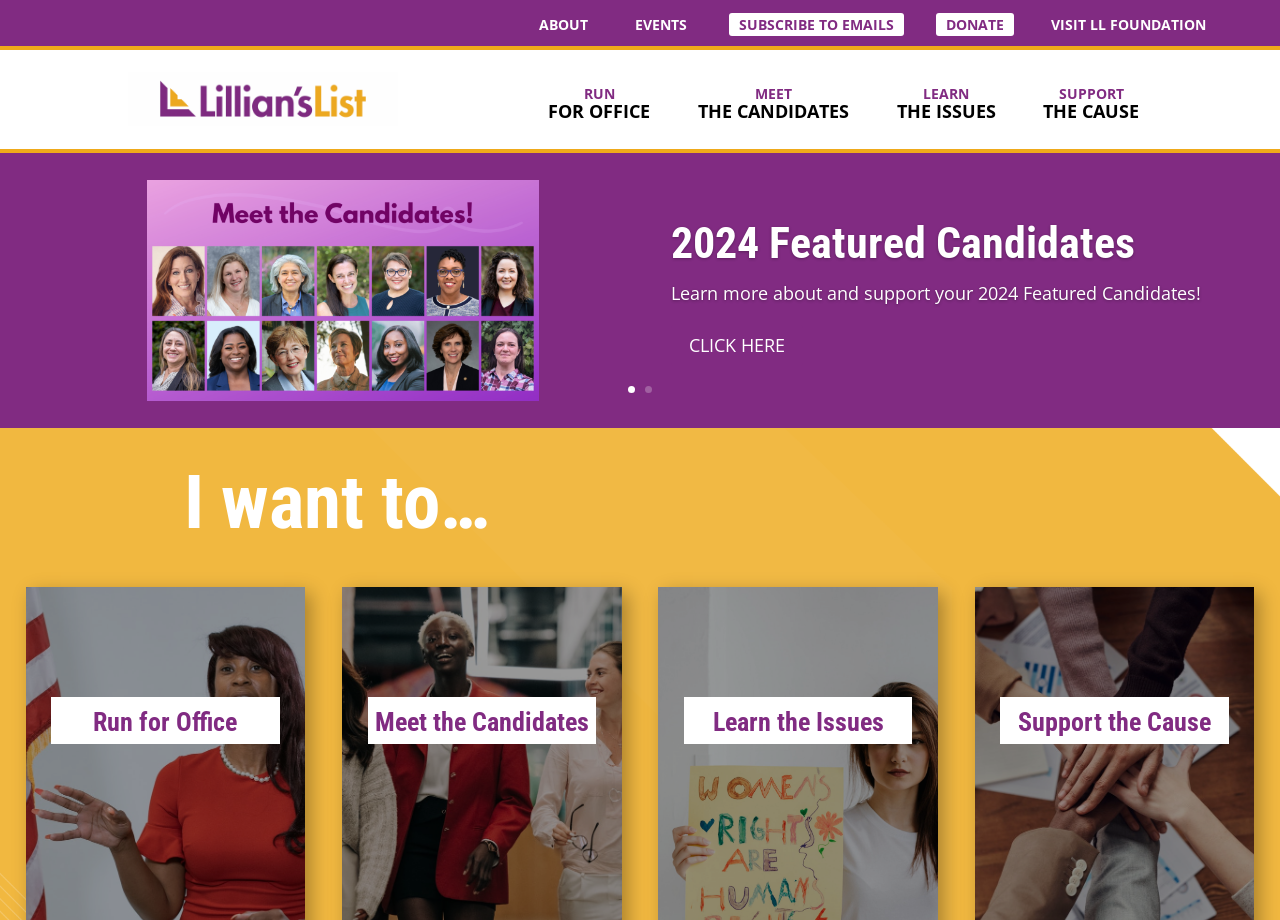What is the main purpose of this website?
Provide a short answer using one word or a brief phrase based on the image.

Support progressive women